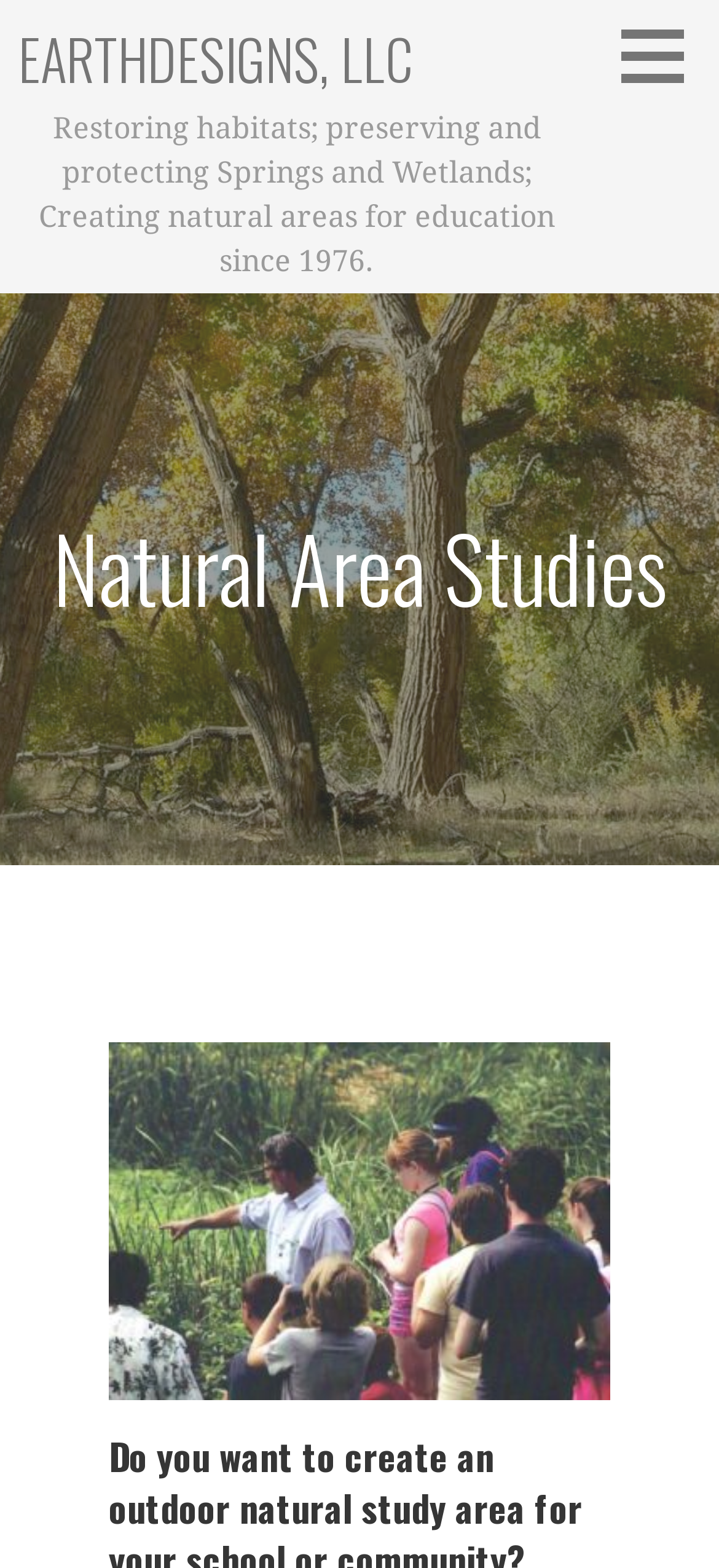Identify the headline of the webpage and generate its text content.

Natural Area Studies